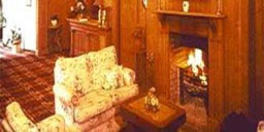Provide a comprehensive description of the image.

This inviting image showcases a cozy interior of the Connemara Gateway Hotel, located in Oughterard, Co Galway. The room features elegant wooden paneling and warm lighting, creating a welcoming atmosphere. In the foreground, a plush, floral-patterned armchair invites relaxation, while a sturdy wooden coffee table sits nearby, possibly holding a decorative lantern. The flickering flames of the fireplace in the background add a touch of warmth and charm, enhancing the tranquil setting. This scene perfectly captures the essence of comfort and hospitality, making it an ideal retreat for guests seeking both relaxation and elegance in the heart of Connemara.